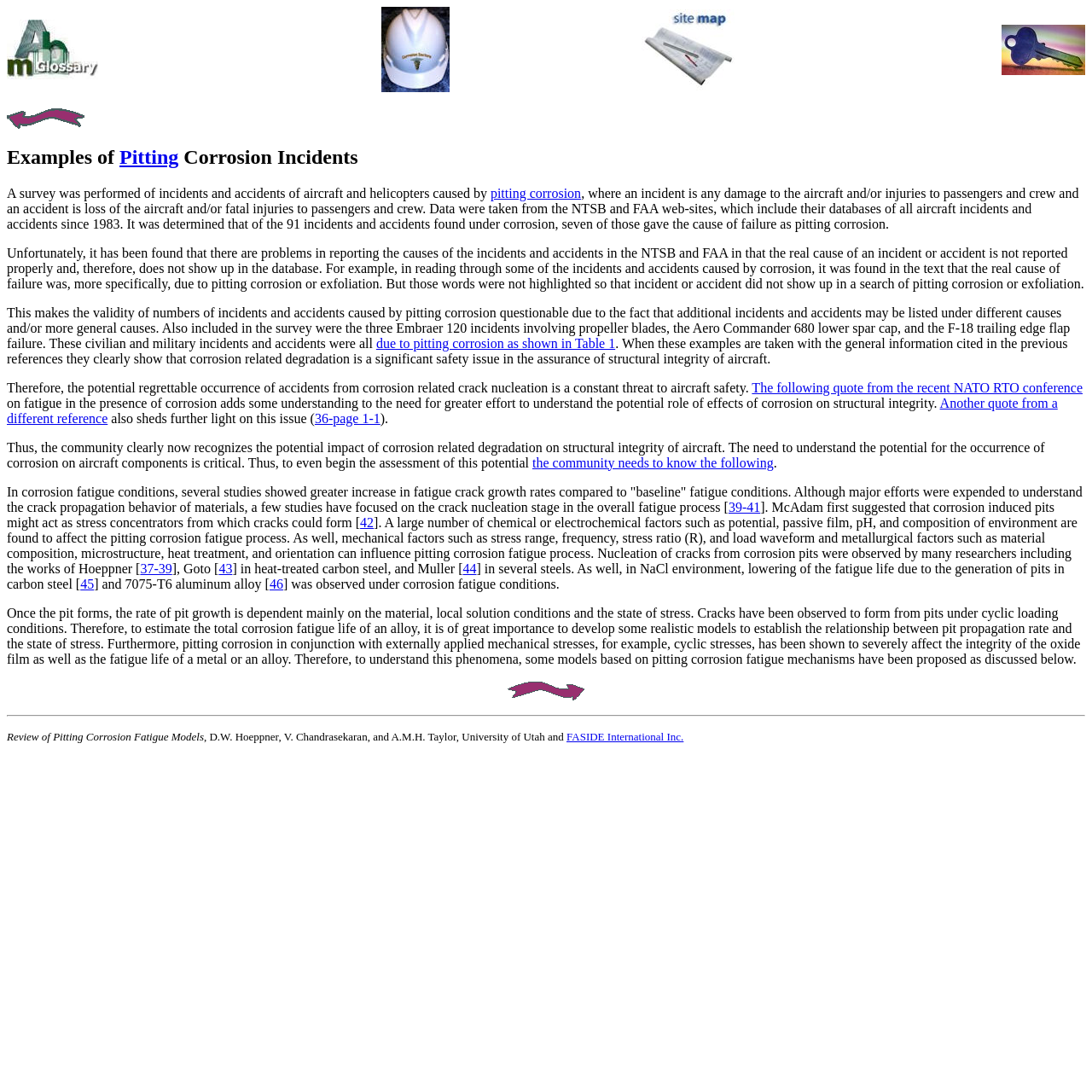What is the purpose of the survey mentioned in the text?
Answer the question with a single word or phrase derived from the image.

To study pitting corrosion incidents